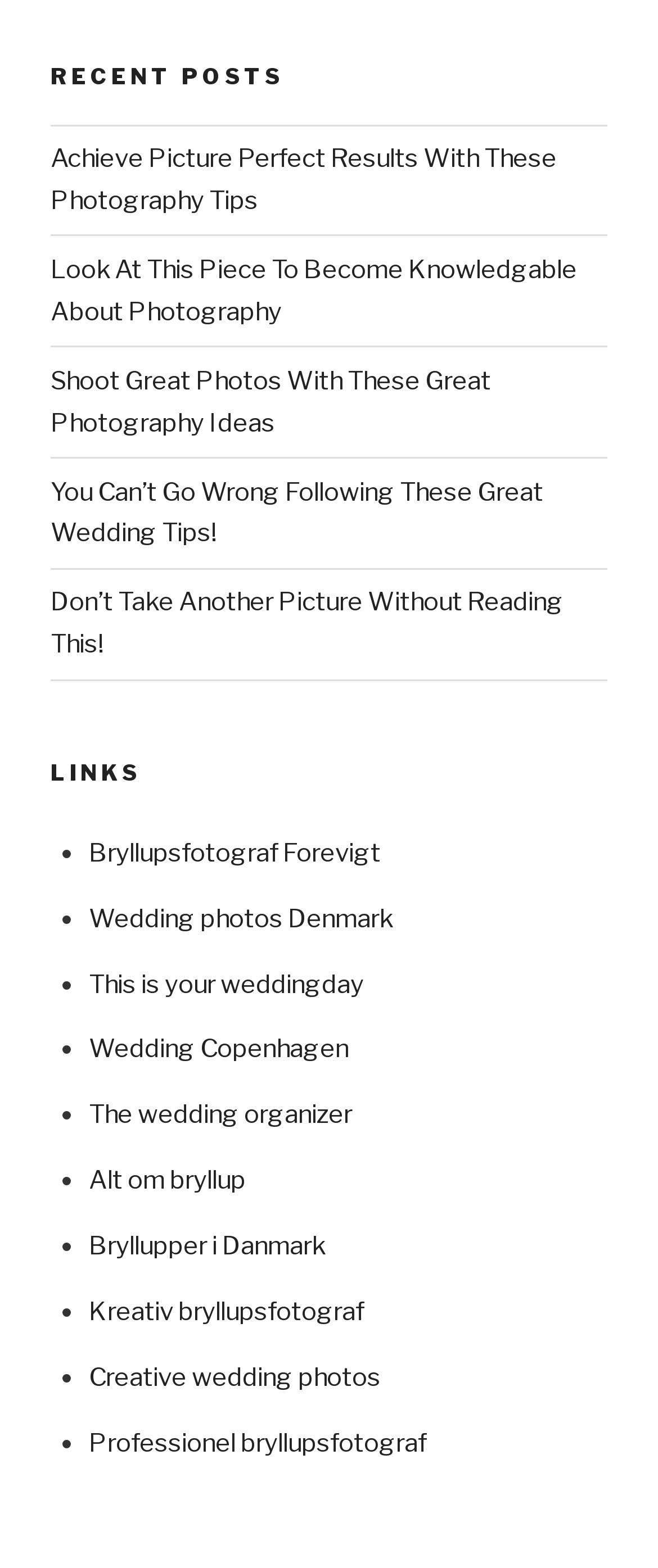Find and provide the bounding box coordinates for the UI element described here: "The wedding organizer". The coordinates should be given as four float numbers between 0 and 1: [left, top, right, bottom].

[0.135, 0.701, 0.535, 0.721]